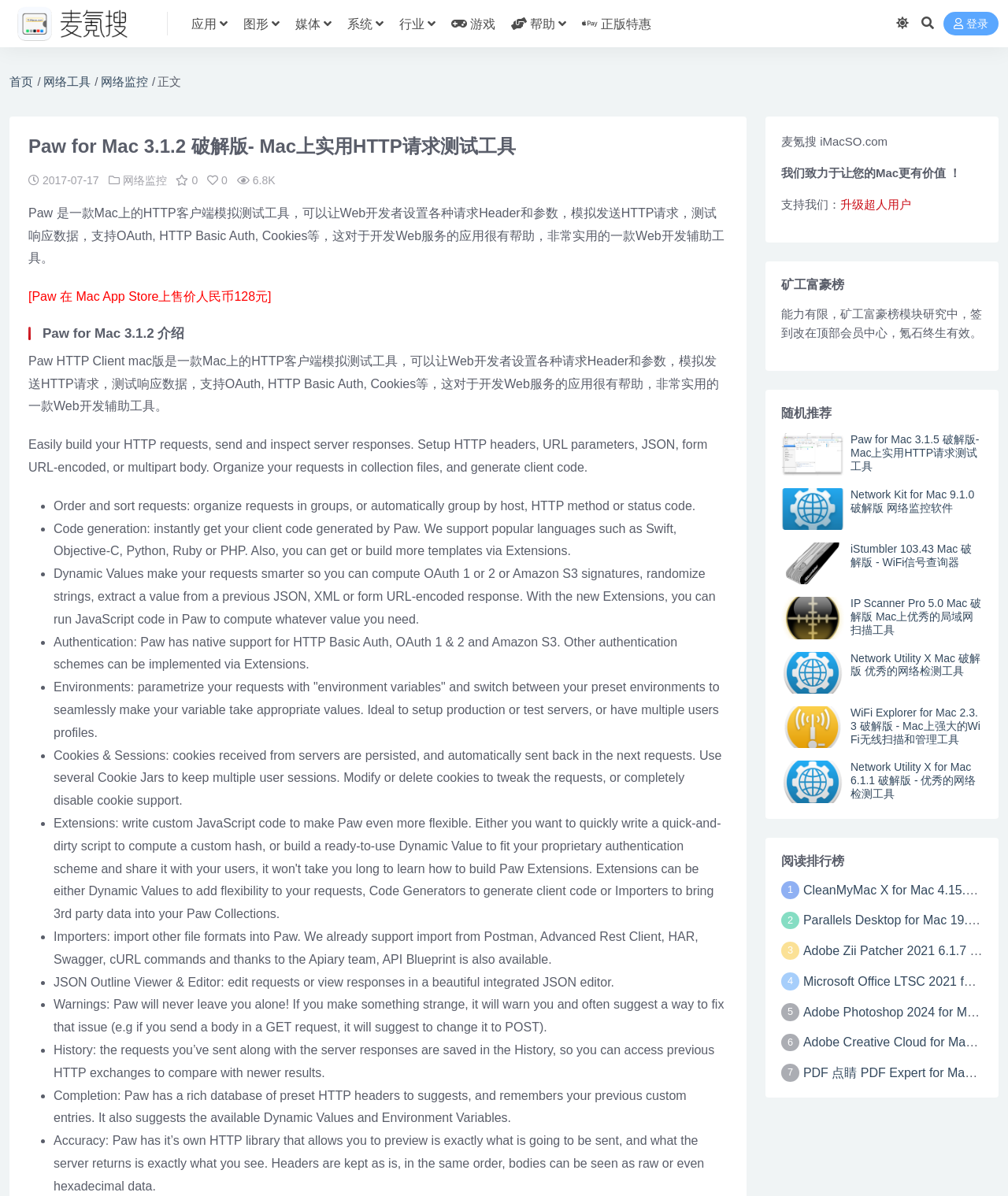What is the main heading displayed on the webpage? Please provide the text.

Paw for Mac 3.1.2 破解版- Mac上实用HTTP请求测试工具